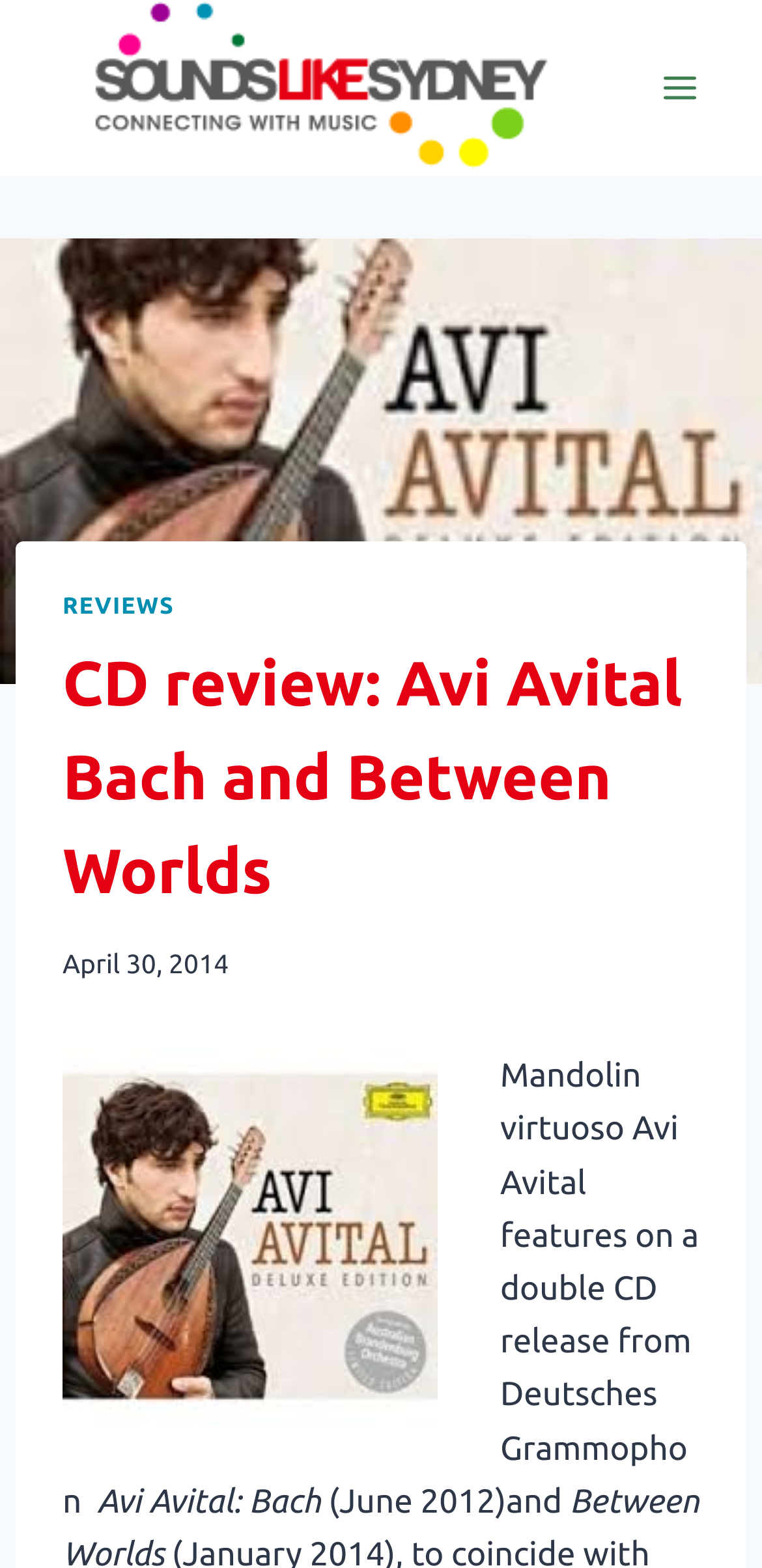Please determine the headline of the webpage and provide its content.

CD review: Avi Avital Bach and Between Worlds